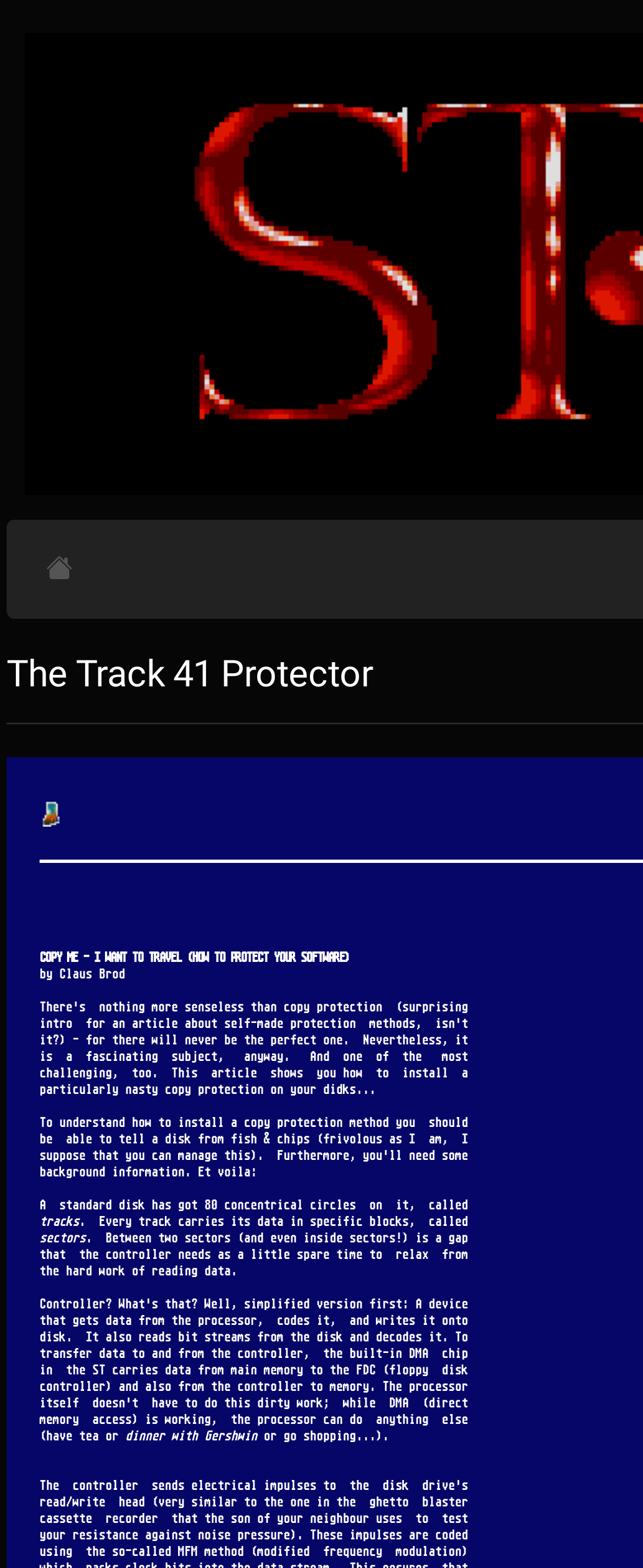Please determine the headline of the webpage and provide its content.

The Track 41 Protector